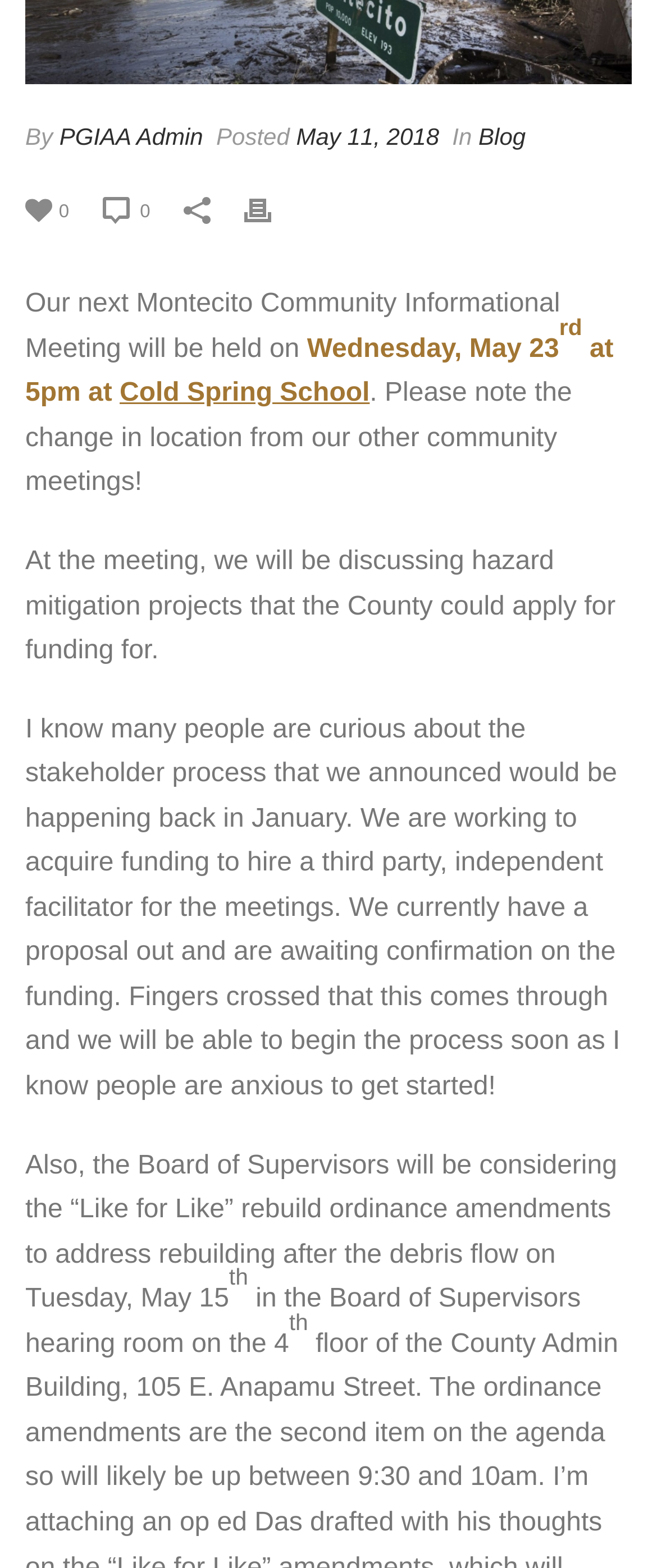Please determine the bounding box coordinates, formatted as (top-left x, top-left y, bottom-right x, bottom-right y), with all values as floating point numbers between 0 and 1. Identify the bounding box of the region described as: parent_node: 0 title="Print"

[0.372, 0.121, 0.465, 0.146]